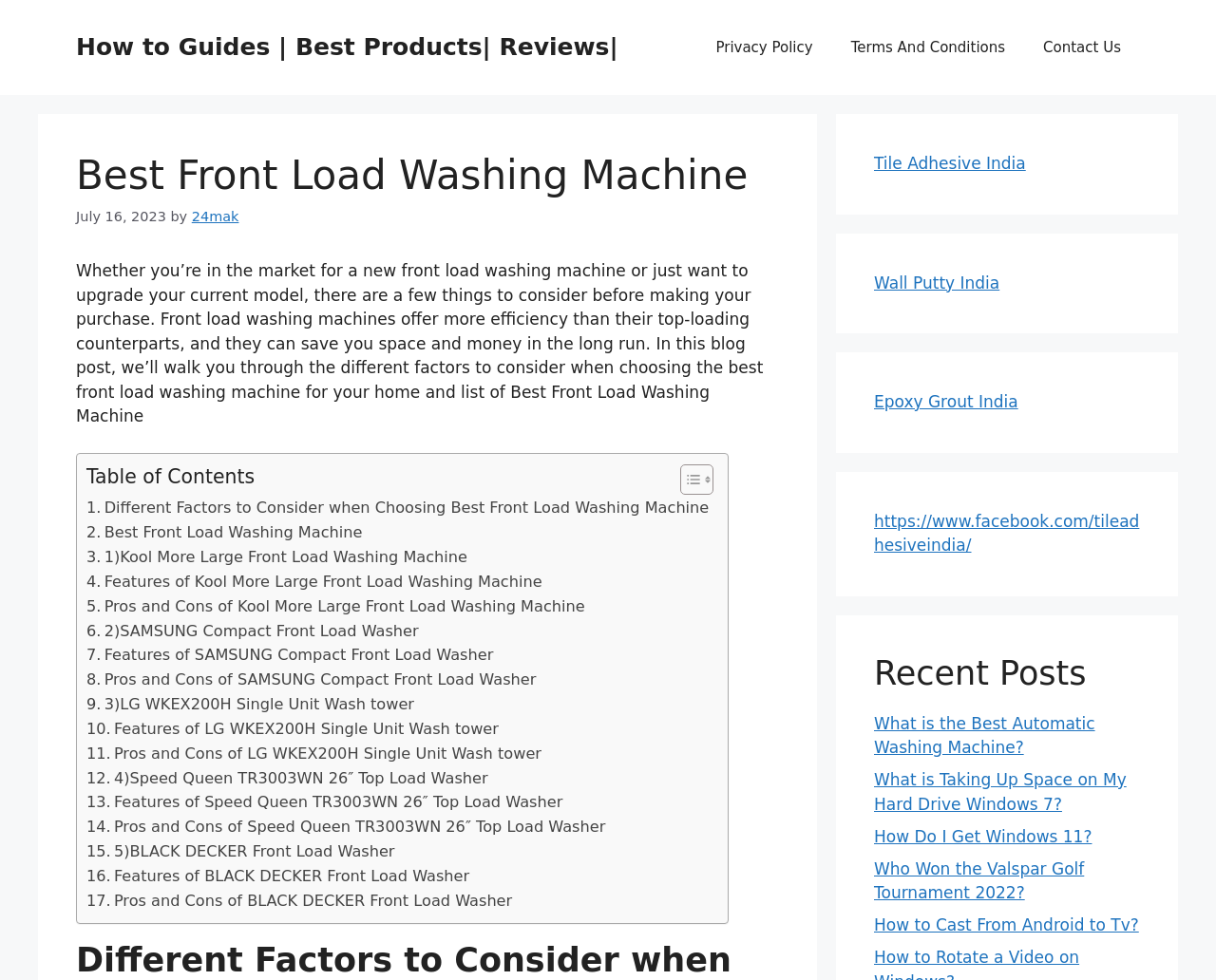What is the purpose of the table of contents in this article?
Please ensure your answer to the question is detailed and covers all necessary aspects.

The table of contents is provided to help readers navigate the article, which is divided into sections discussing different factors to consider when choosing a front load washing machine, and reviews of several models.